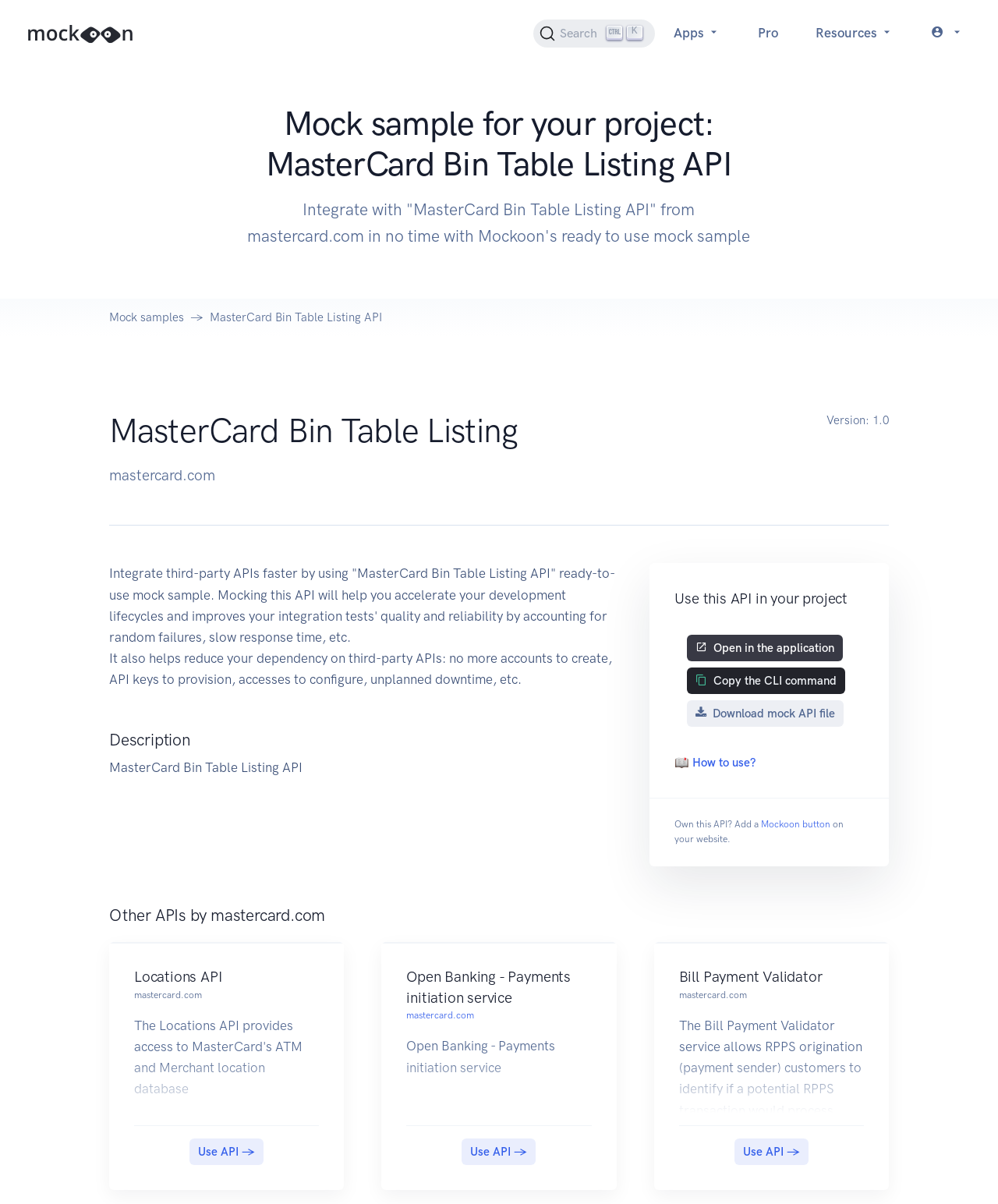How many APIs are listed under 'Other APIs by mastercard.com'?
Analyze the image and deliver a detailed answer to the question.

I found the answer by counting the number of headings under 'Other APIs by mastercard.com' which are 'Locations API', 'Open Banking - Payments initiation service', and 'Bill Payment Validator'.